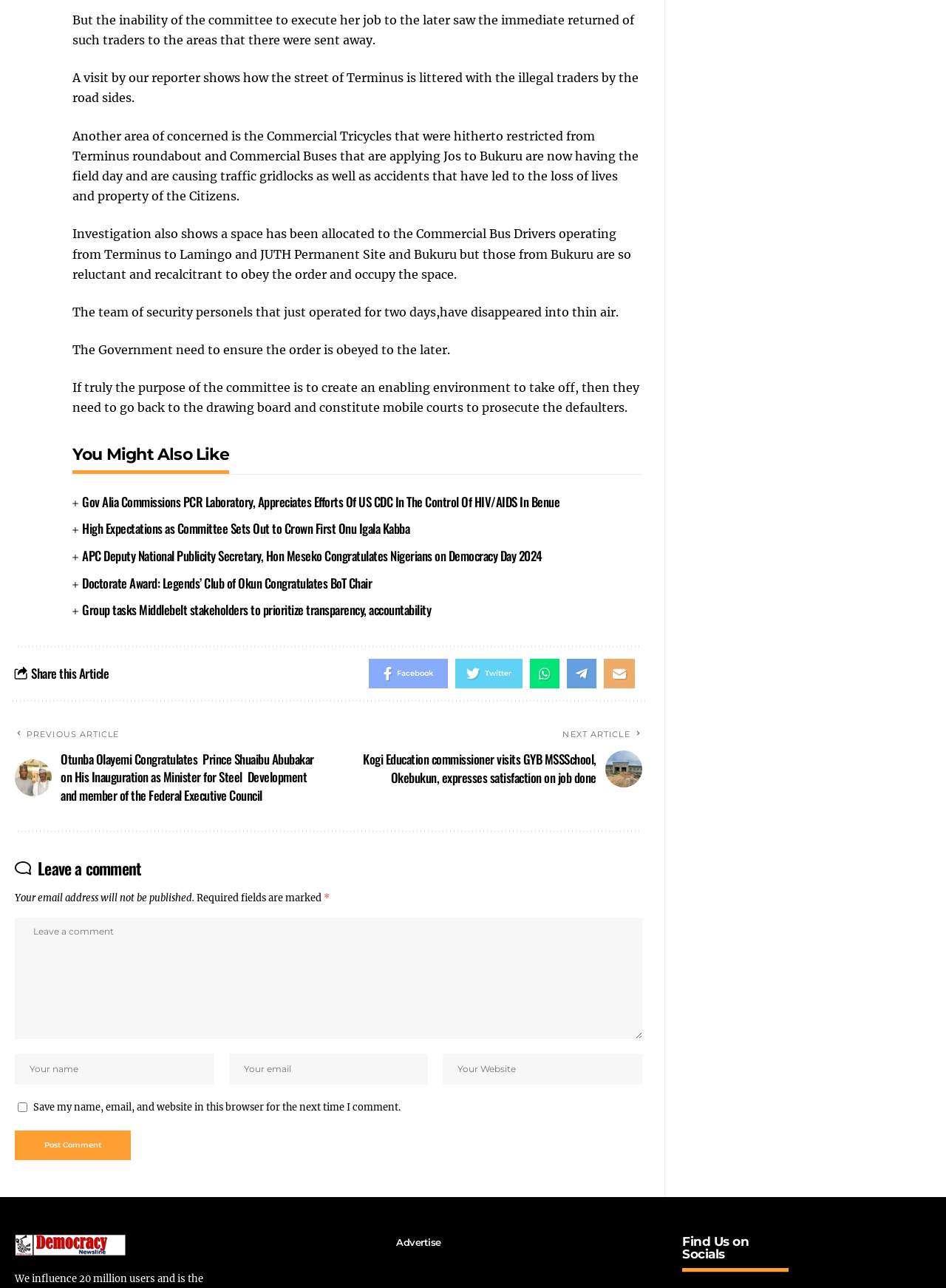Select the bounding box coordinates of the element I need to click to carry out the following instruction: "Click on the 'Post Comment' button".

[0.016, 0.877, 0.138, 0.9]